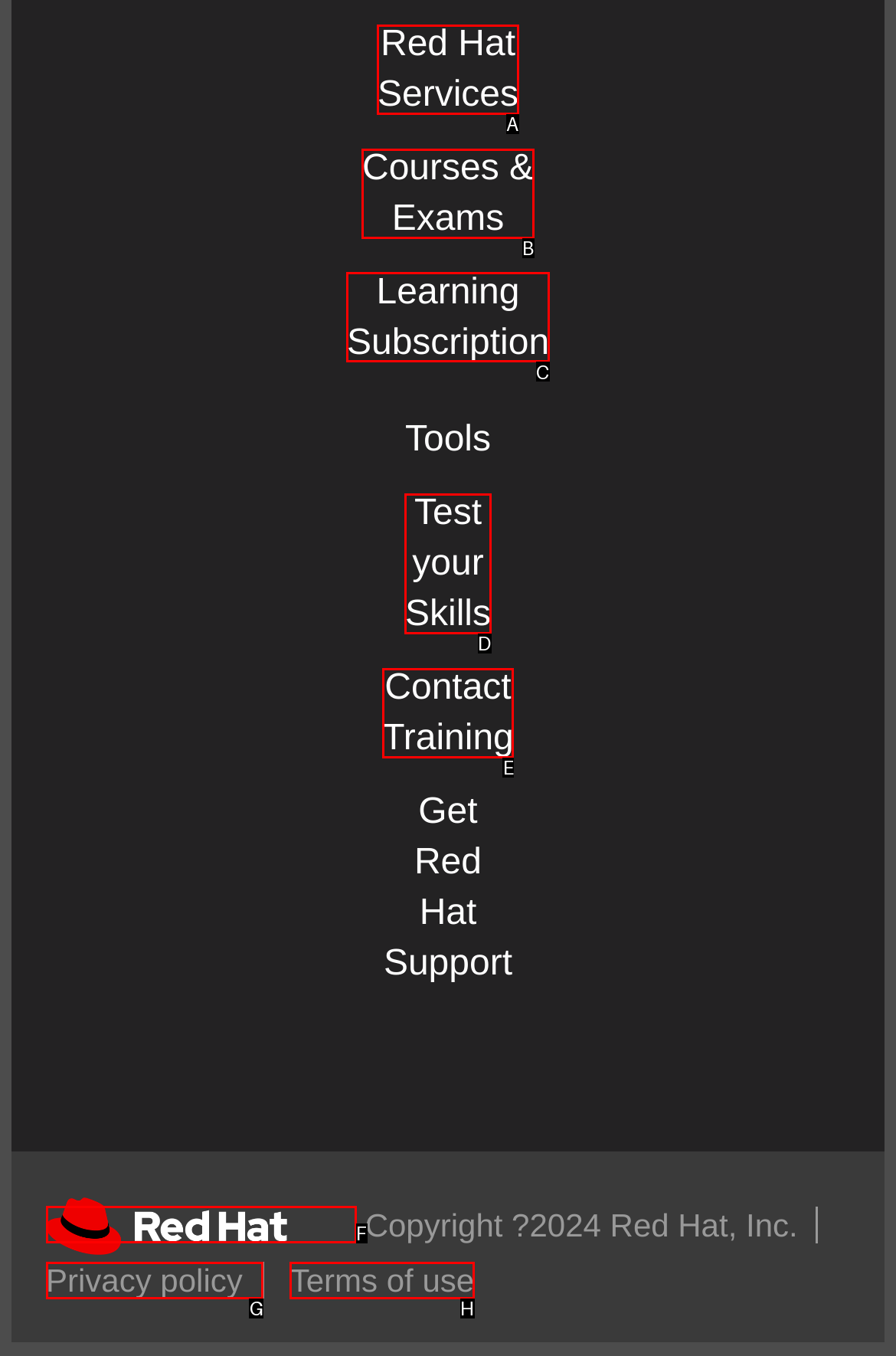Identify the correct option to click in order to complete this task: Learn more about Learning Subscription
Answer with the letter of the chosen option directly.

C